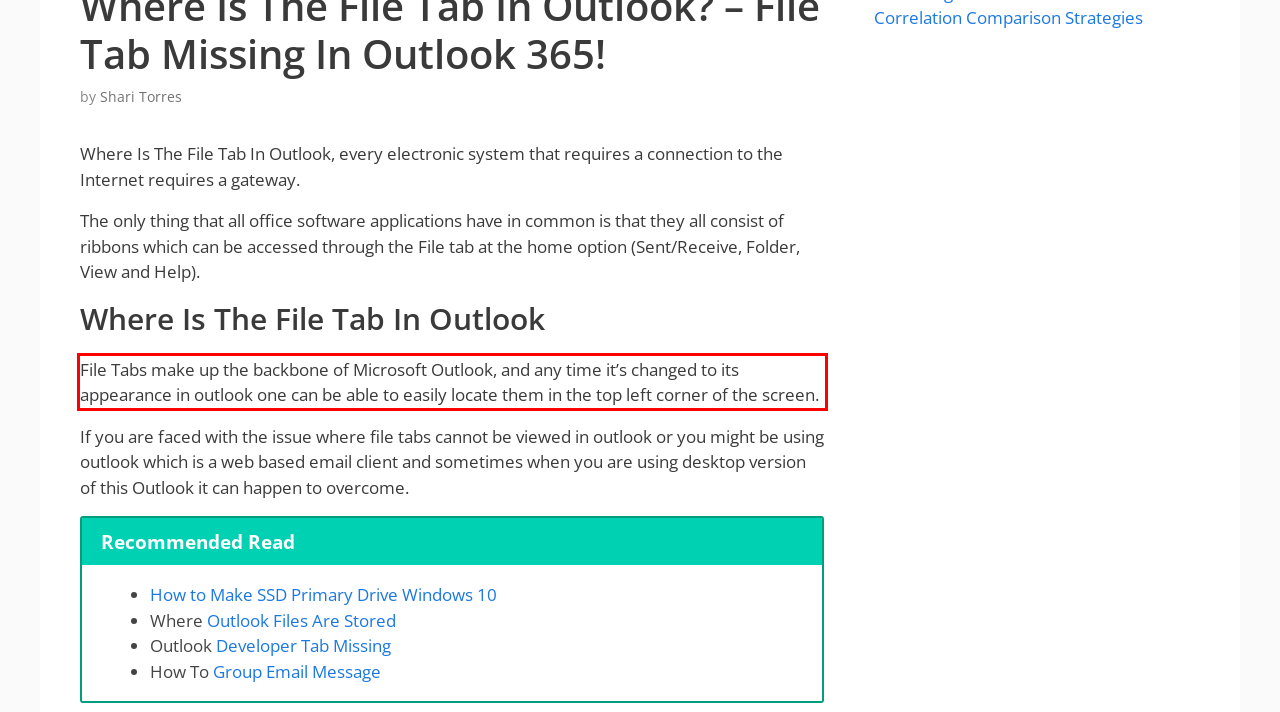Analyze the screenshot of the webpage and extract the text from the UI element that is inside the red bounding box.

File Tabs make up the backbone of Microsoft Outlook, and any time it’s changed to its appearance in outlook one can be able to easily locate them in the top left corner of the screen.